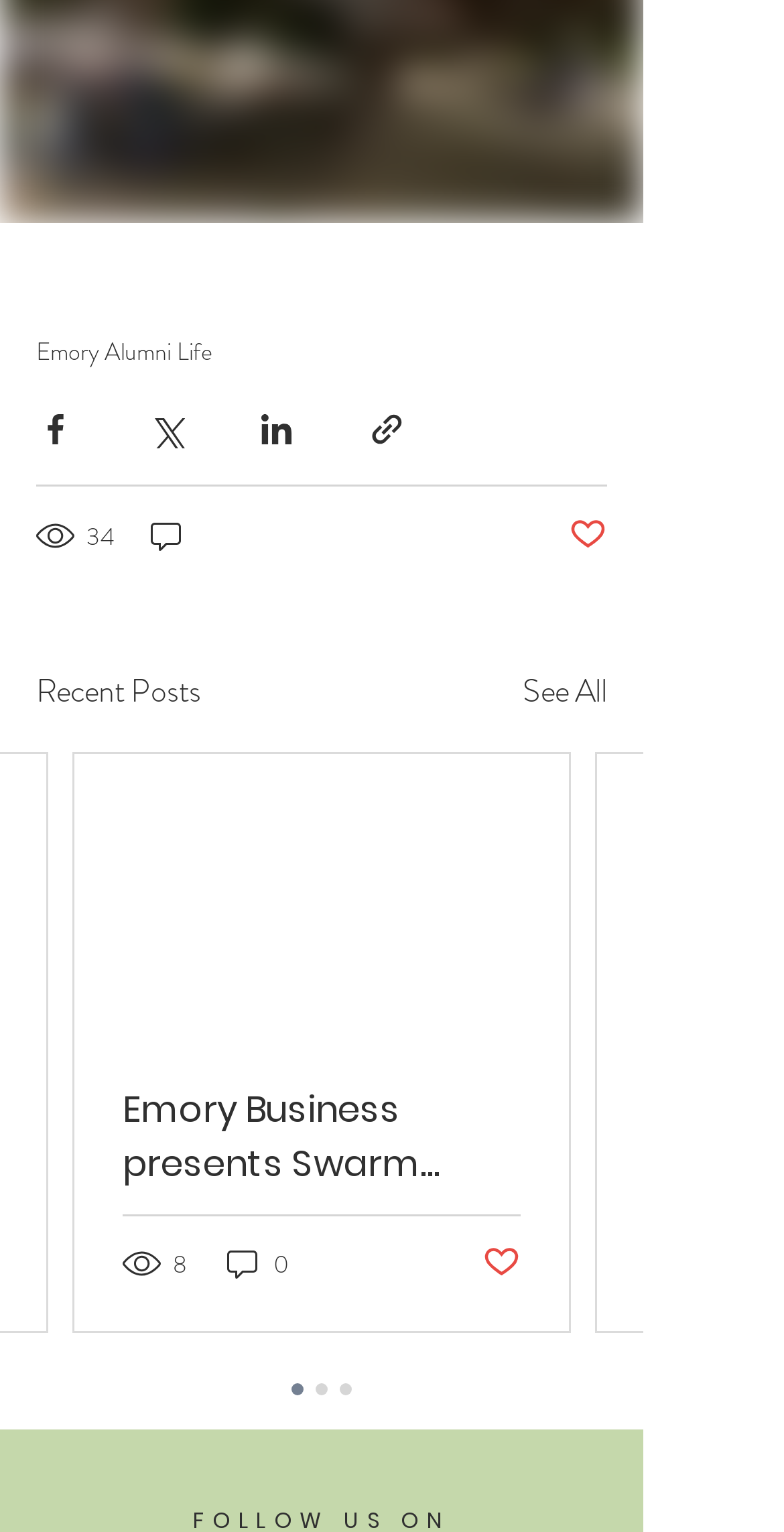Identify the bounding box coordinates for the UI element described as: "Post not marked as liked".

[0.615, 0.811, 0.664, 0.839]